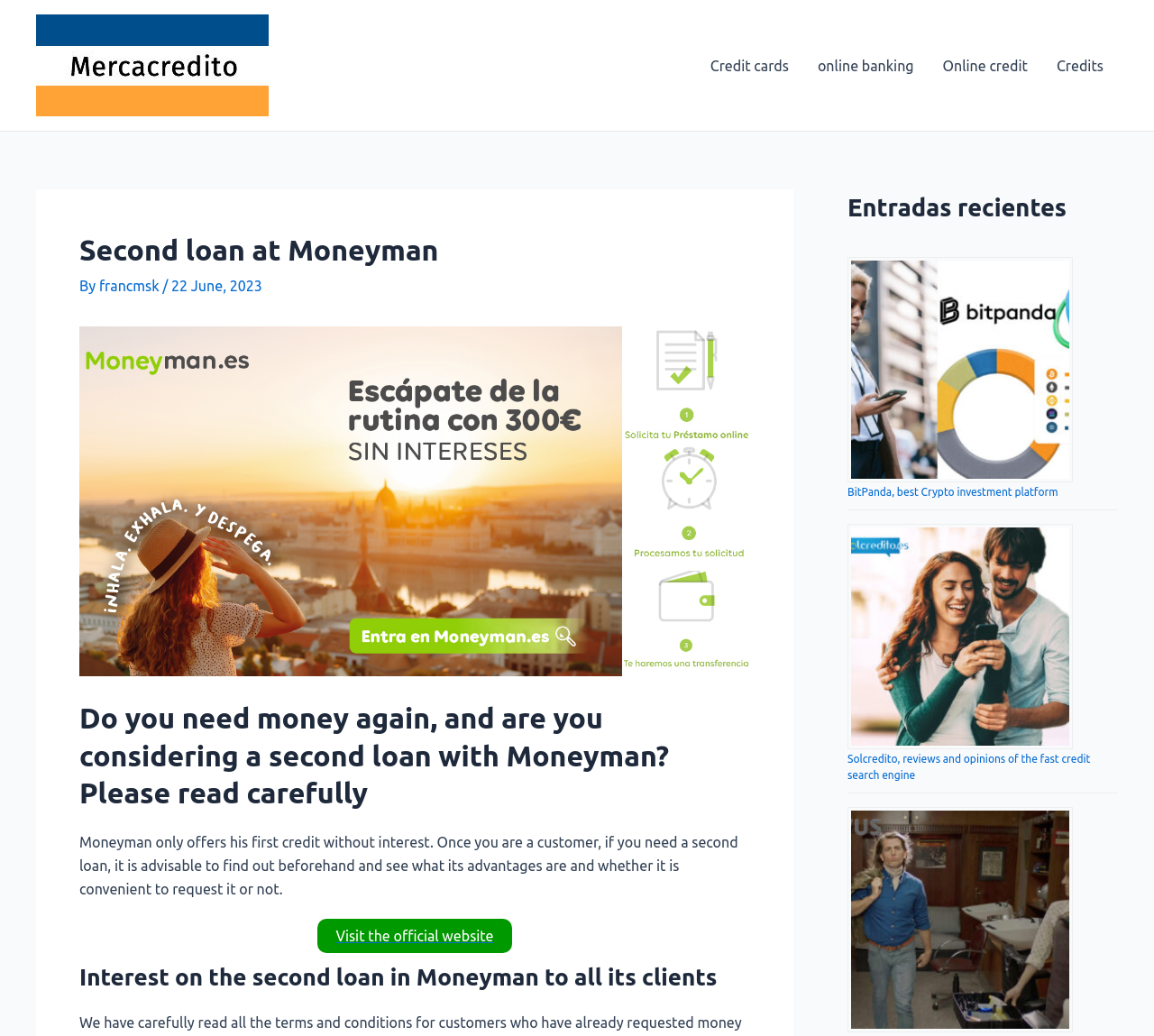Determine the bounding box coordinates of the UI element that matches the following description: "online banking". The coordinates should be four float numbers between 0 and 1 in the format [left, top, right, bottom].

[0.696, 0.028, 0.804, 0.098]